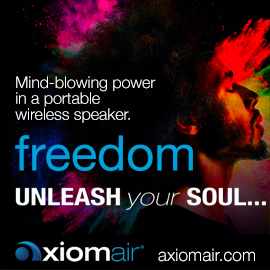Describe all the elements visible in the image meticulously.

The image showcases an advertisement for Axiom Air, featuring a vibrant and colorful visual that emphasizes the freedom and power of a portable wireless speaker. It displays the text "Mind-blowing power in a portable wireless speaker" prominently at the top, capturing the attention of potential listeners. Below this, the word "freedom" stands out in bold, energized typography, suggesting liberation and audio enjoyment. A compelling slogan, "UNLEASH your SOUL..." further invites viewers to immerse themselves in the auditory experience, hinting at a connection between music and personal expression. The Axiom Air logo and website link, "axiomair.com," are positioned at the bottom, reinforcing brand recognition and providing a call to action for those interested in exploring the product further. The colorful background and dynamic composition resonate with vibrant creativity, appealing to music lovers seeking high-quality sound on the go.